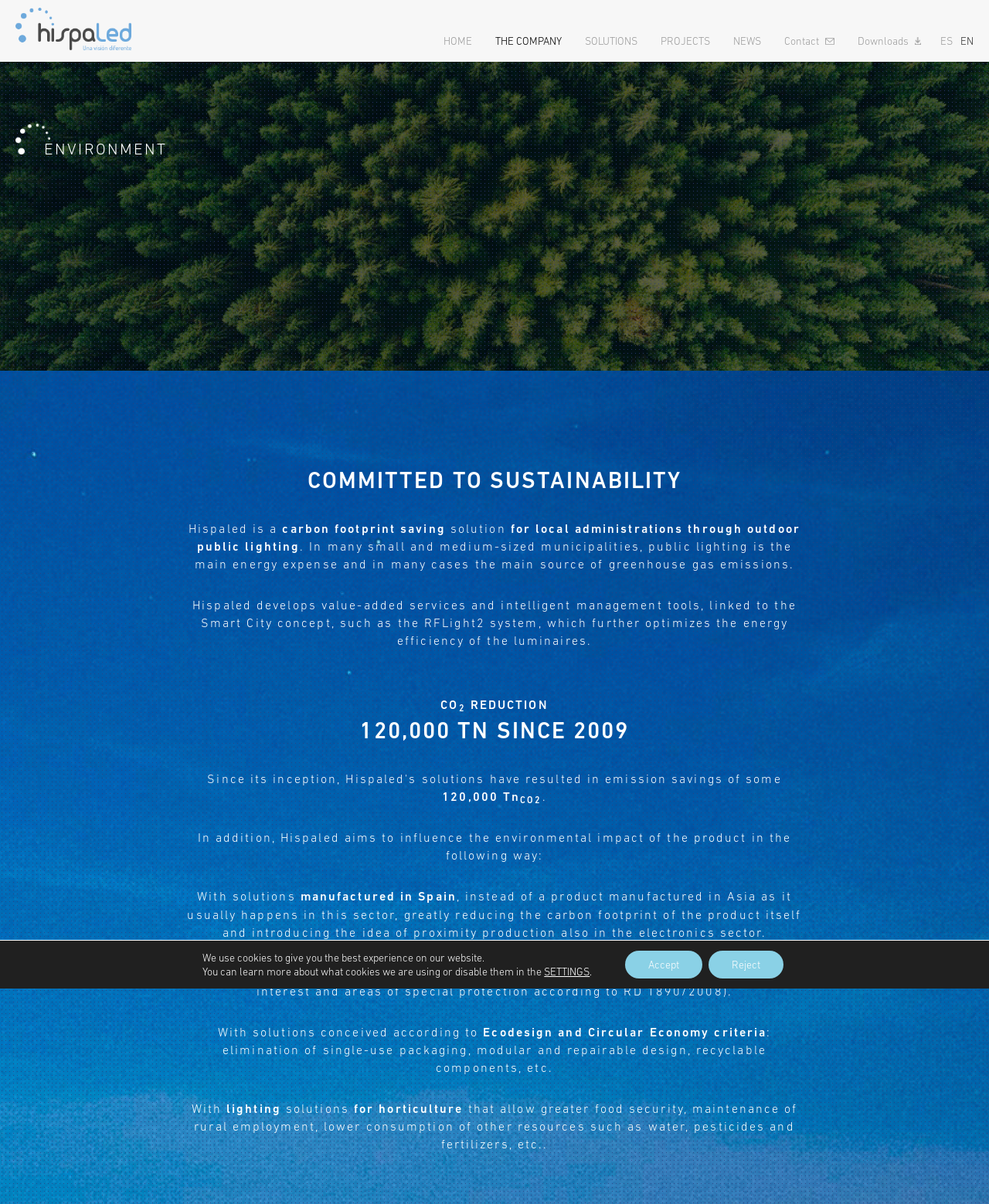What is the company's approach to product manufacturing?
Answer with a single word or phrase by referring to the visual content.

Proximity production